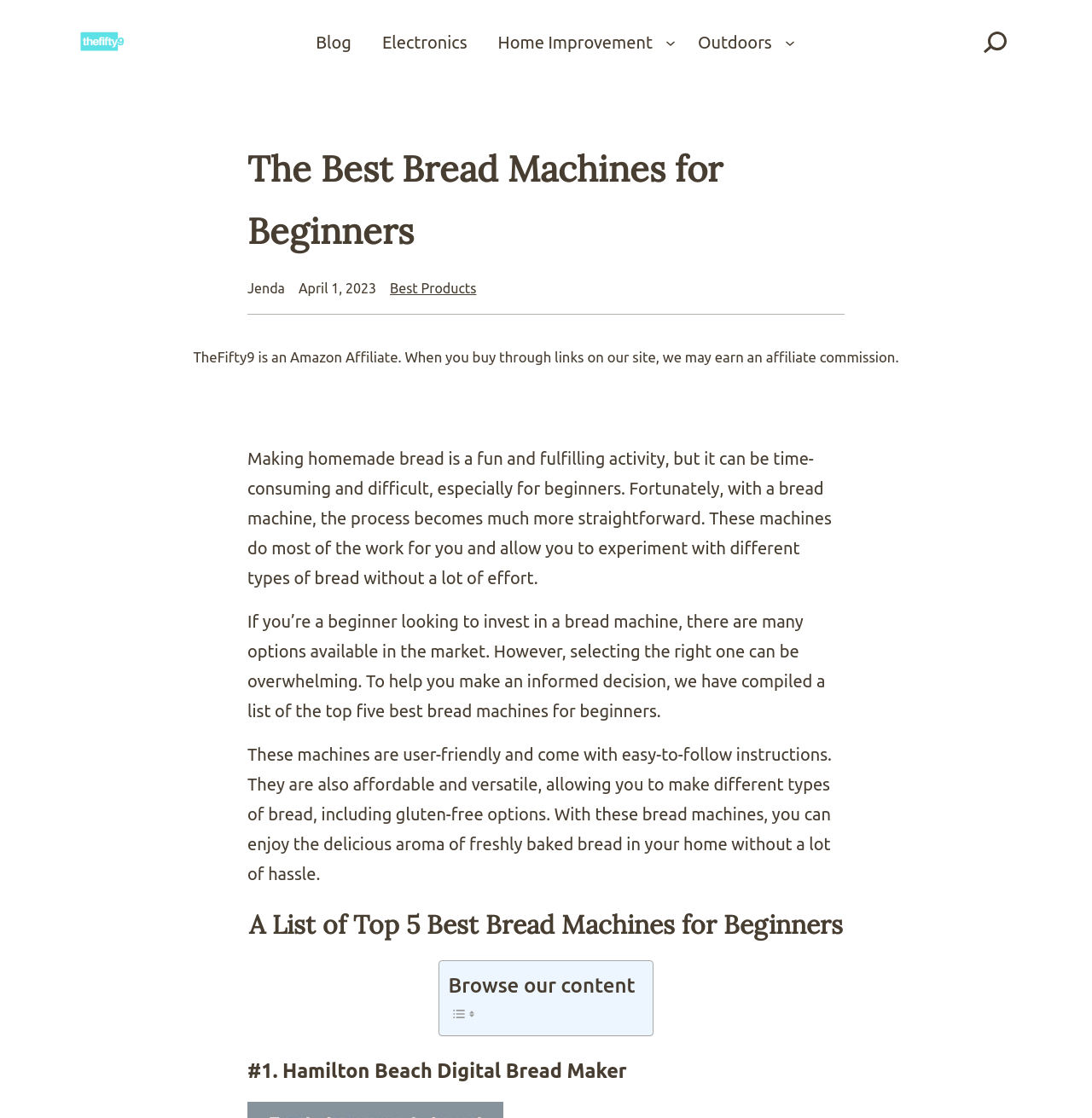Determine the bounding box for the UI element as described: "Home Improvement". The coordinates should be represented as four float numbers between 0 and 1, formatted as [left, top, right, bottom].

[0.448, 0.024, 0.605, 0.051]